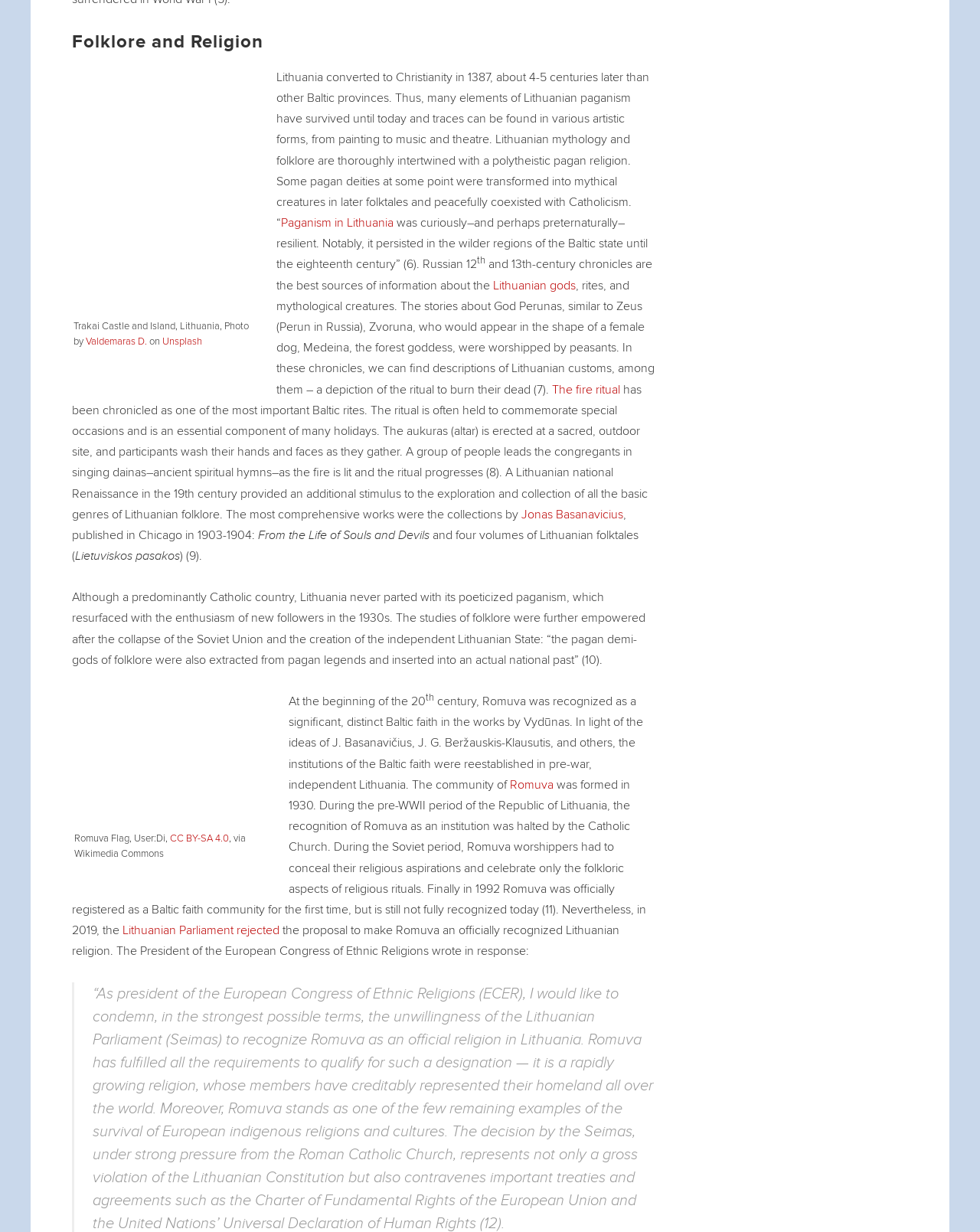Determine the bounding box of the UI component based on this description: "Romuva". The bounding box coordinates should be four float values between 0 and 1, i.e., [left, top, right, bottom].

[0.52, 0.631, 0.565, 0.643]